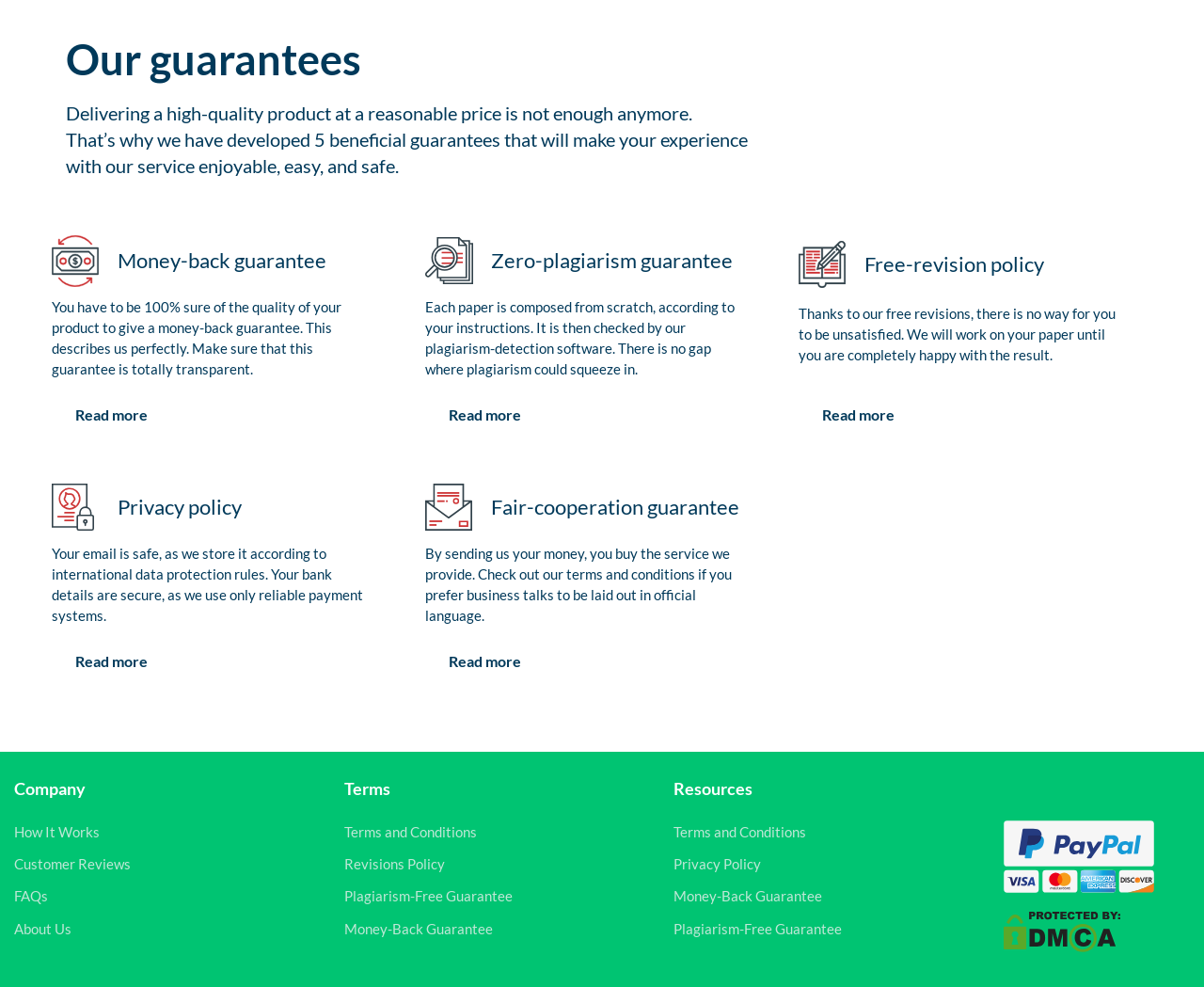Answer the question using only a single word or phrase: 
How many guarantees are mentioned on the webpage?

5